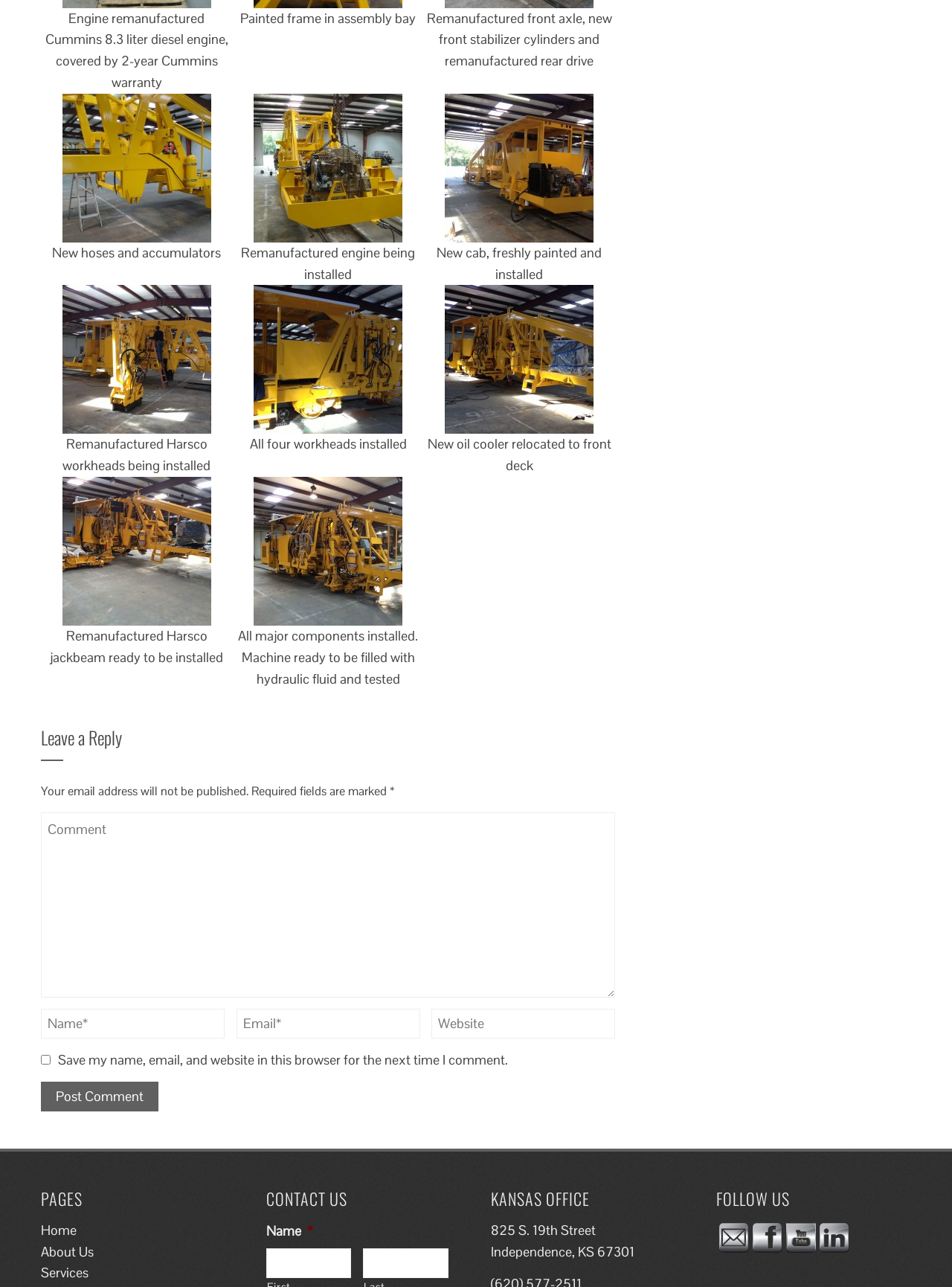Determine the bounding box coordinates of the region to click in order to accomplish the following instruction: "Click on the 'Post Comment' button". Provide the coordinates as four float numbers between 0 and 1, specifically [left, top, right, bottom].

[0.043, 0.841, 0.166, 0.864]